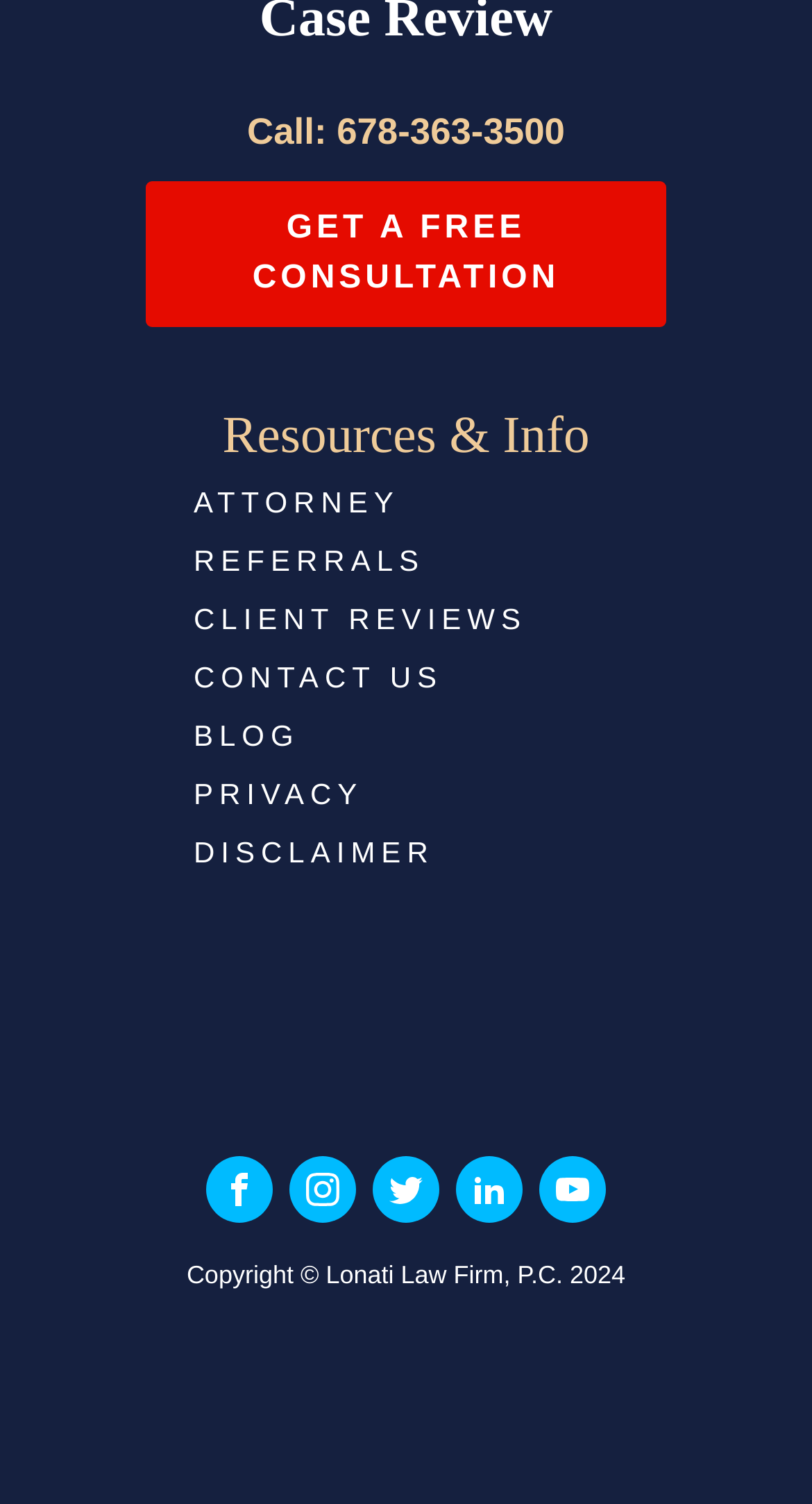Locate the bounding box coordinates of the area to click to fulfill this instruction: "Learn about Defining the SEO process". The bounding box should be presented as four float numbers between 0 and 1, in the order [left, top, right, bottom].

None